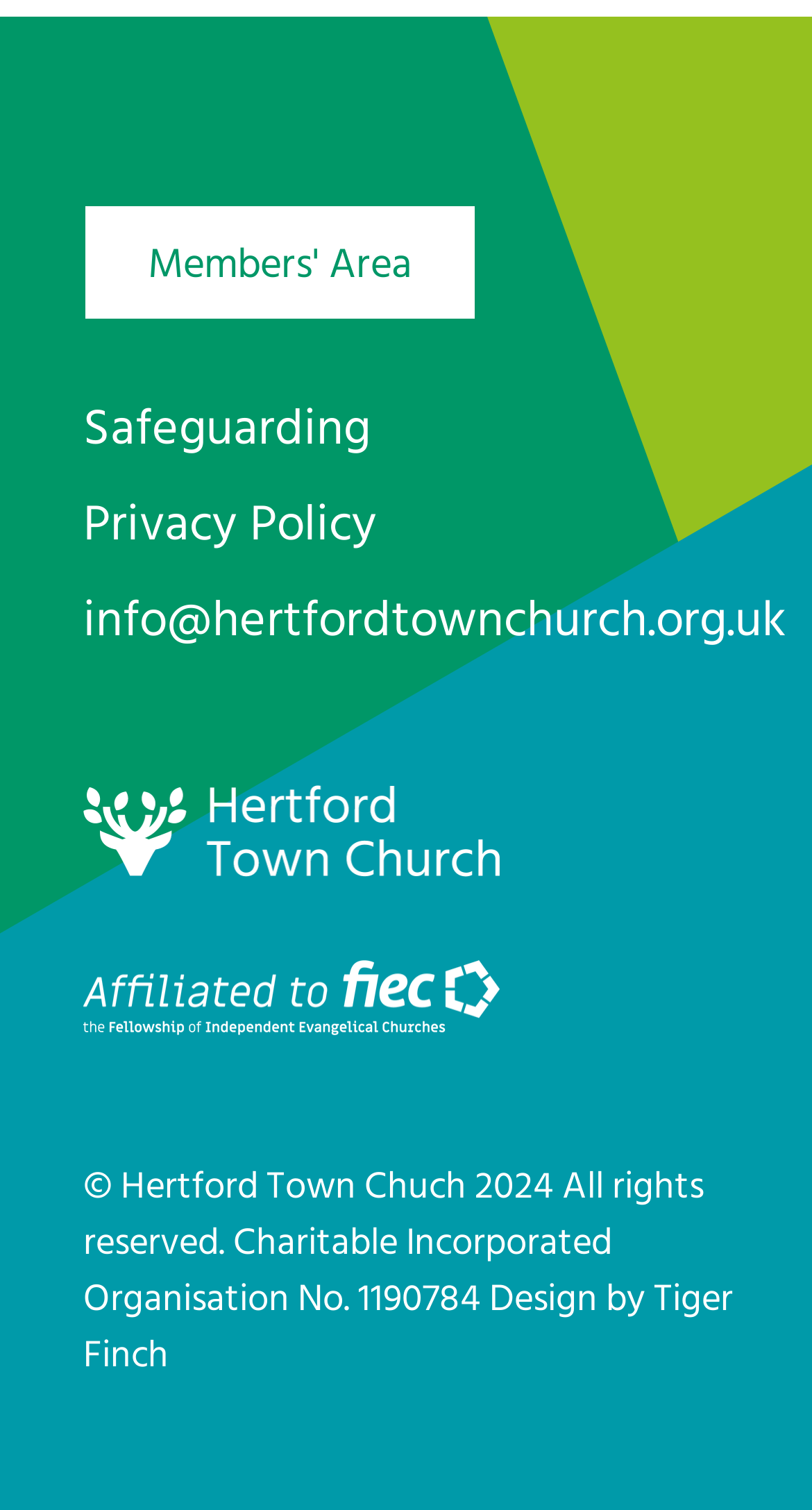Based on the visual content of the image, answer the question thoroughly: Who designed the website?

The designer of the website can be found in the link element at the bottom of the webpage, which states 'Design by Tiger Finch', indicating that Tiger Finch is the designer of the website.